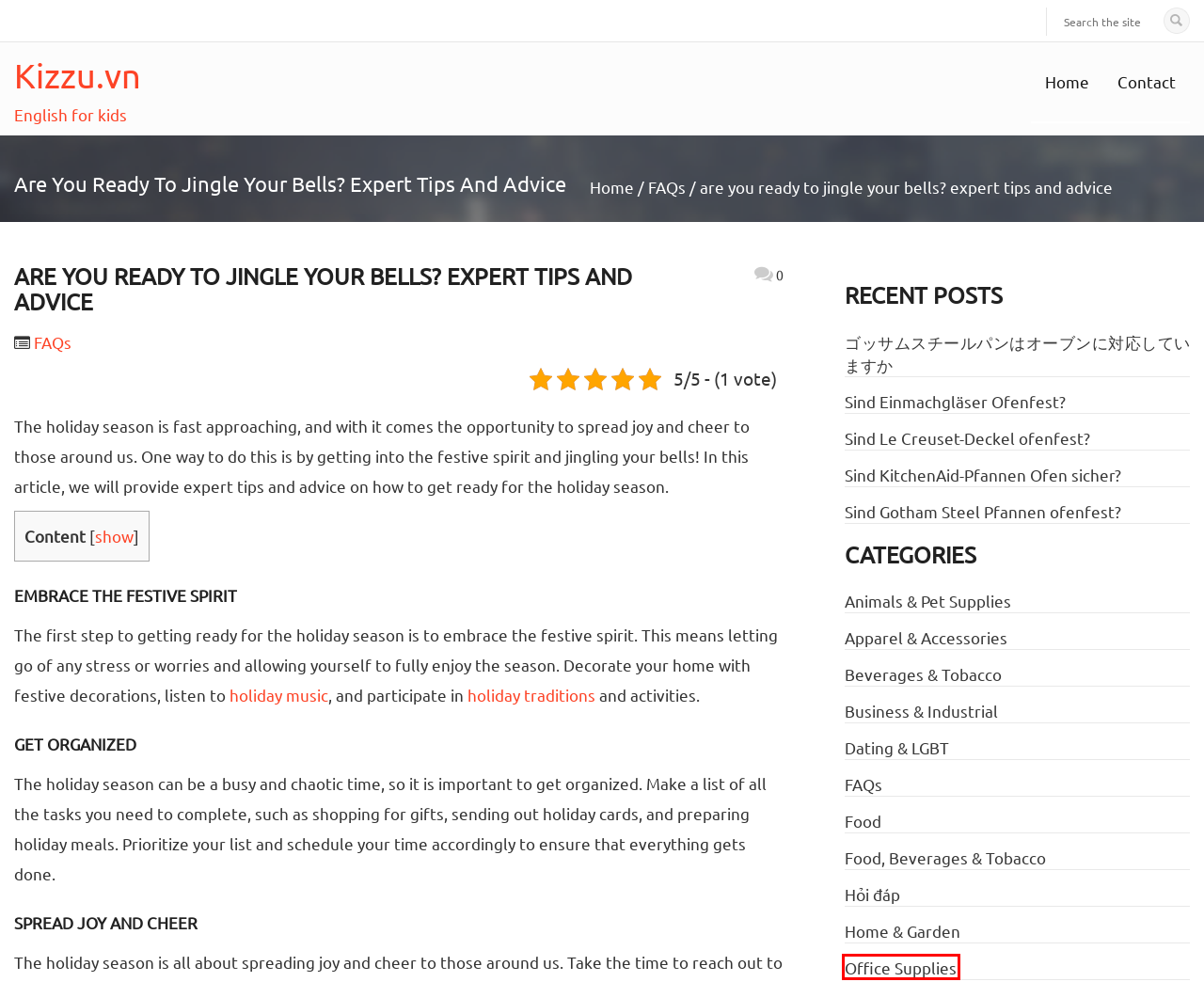Observe the provided screenshot of a webpage that has a red rectangle bounding box. Determine the webpage description that best matches the new webpage after clicking the element inside the red bounding box. Here are the candidates:
A. Apparel & Accessories Archives - Kizzu.vn
B. Contact - Kizzu.vn
C. Food Archives - Kizzu.vn
D. Office Supplies Archives - Kizzu.vn
E. Hỏi đáp Archives - Kizzu.vn
F. Sind Gotham Steel Pfannen ofenfest? - Kizzu.vn
G. Sind KitchenAid-Pfannen Ofen sicher? - Kizzu.vn
H. Sind Einmachgläser Ofenfest? - Kizzu.vn

D